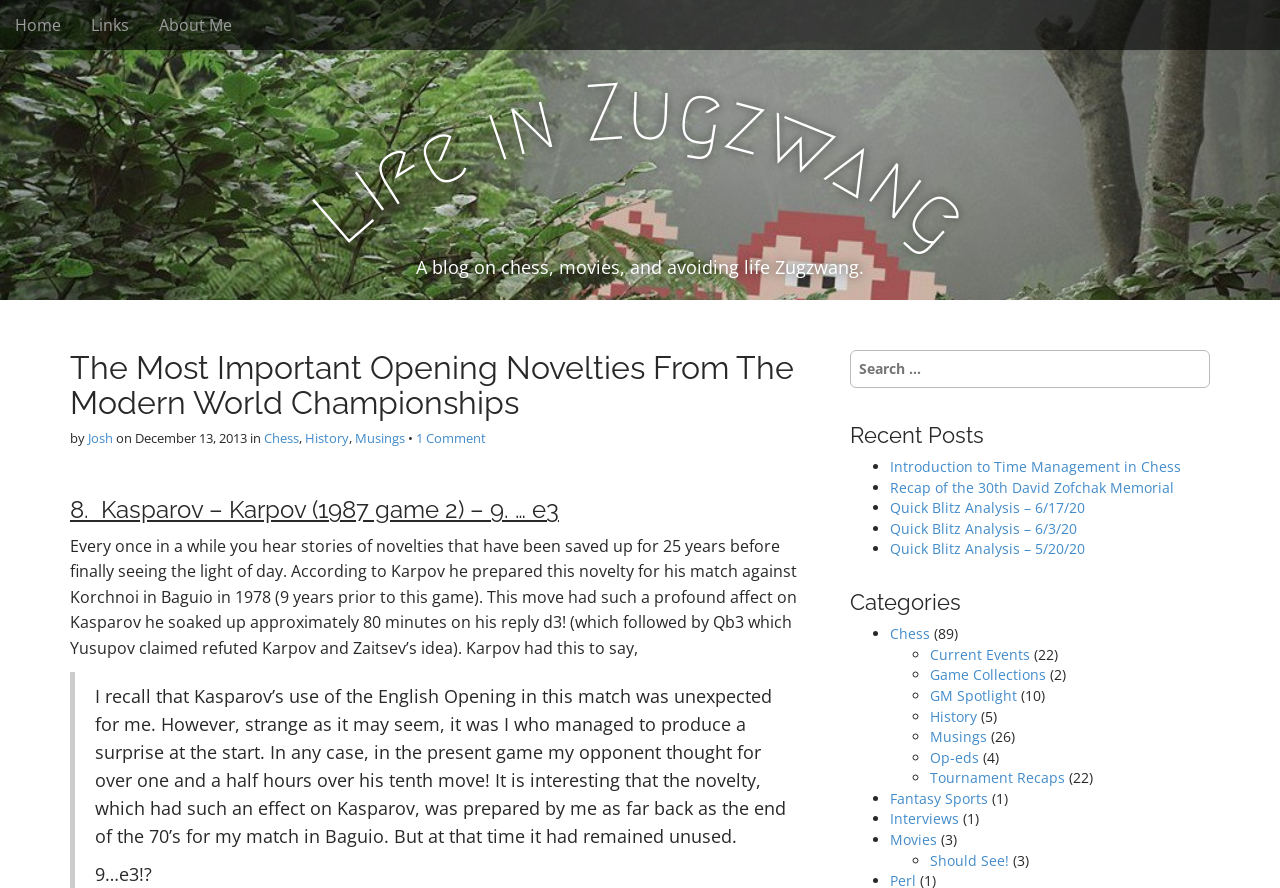What is the topic of the recent post 'Introduction to Time Management in Chess'?
Use the information from the screenshot to give a comprehensive response to the question.

The topic of the recent post 'Introduction to Time Management in Chess' is mentioned in the text 'Introduction to Time Management in Chess' which is located in the 'Recent Posts' section.